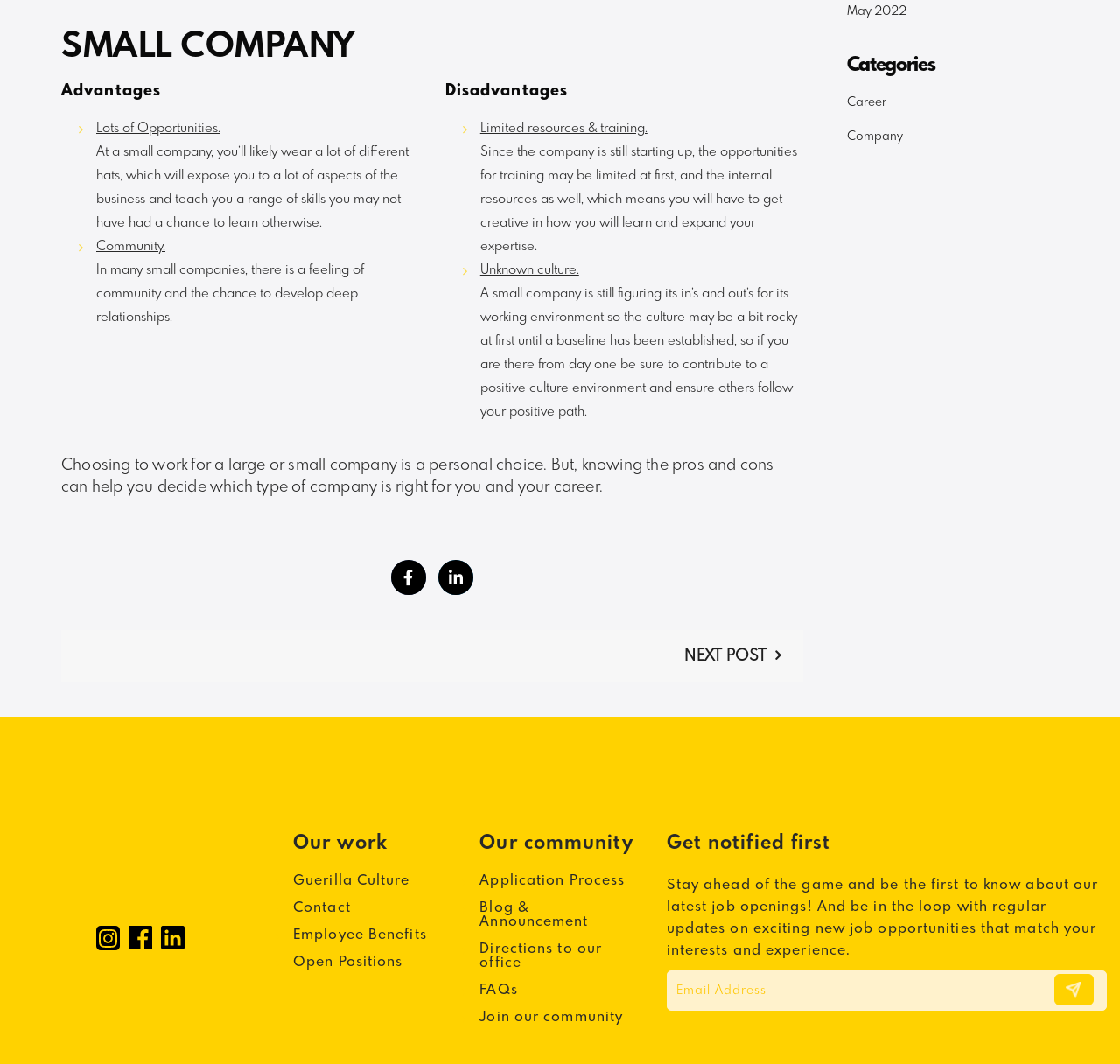Please specify the bounding box coordinates of the area that should be clicked to accomplish the following instruction: "Click on LinkedIn link". The coordinates should consist of four float numbers between 0 and 1, i.e., [left, top, right, bottom].

[0.391, 0.526, 0.422, 0.559]